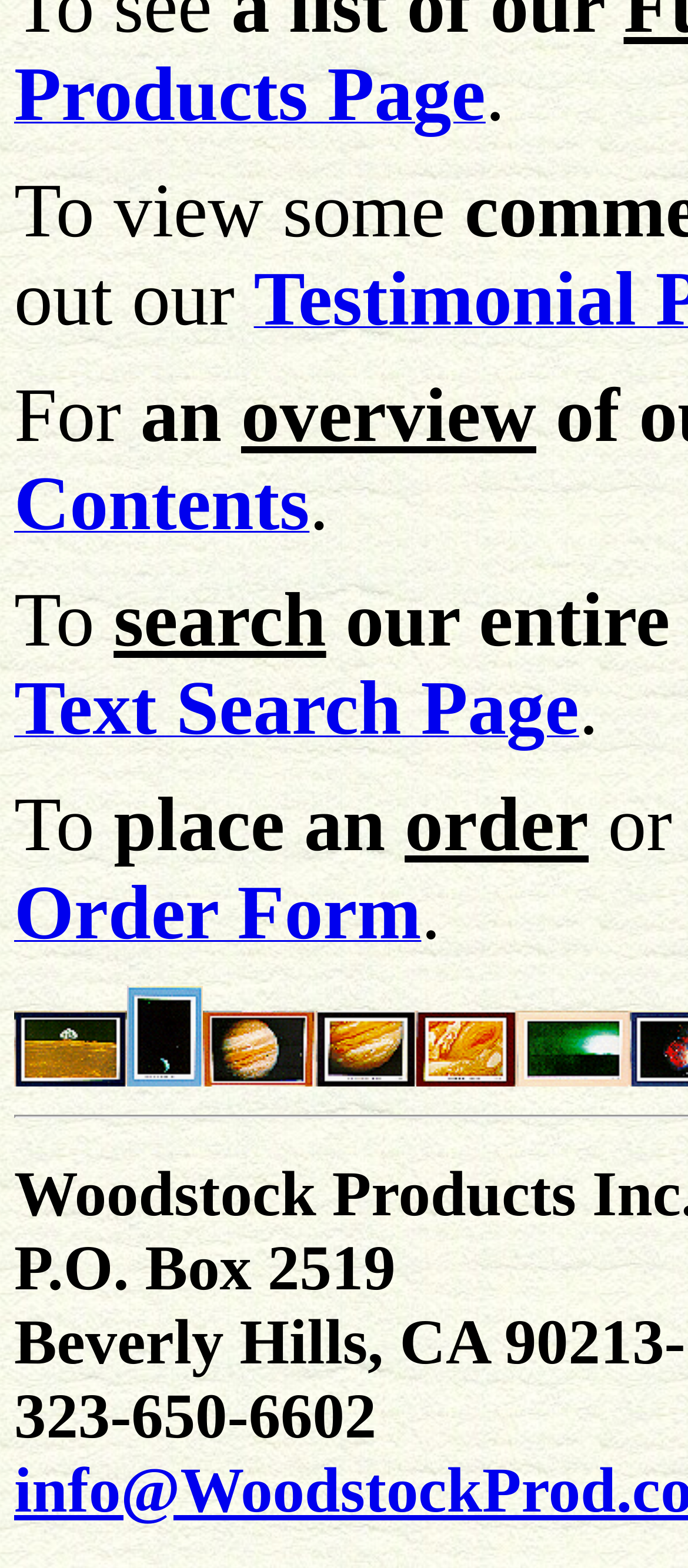From the webpage screenshot, predict the bounding box of the UI element that matches this description: "alt="Your ALT-Text here"".

[0.751, 0.679, 0.915, 0.698]